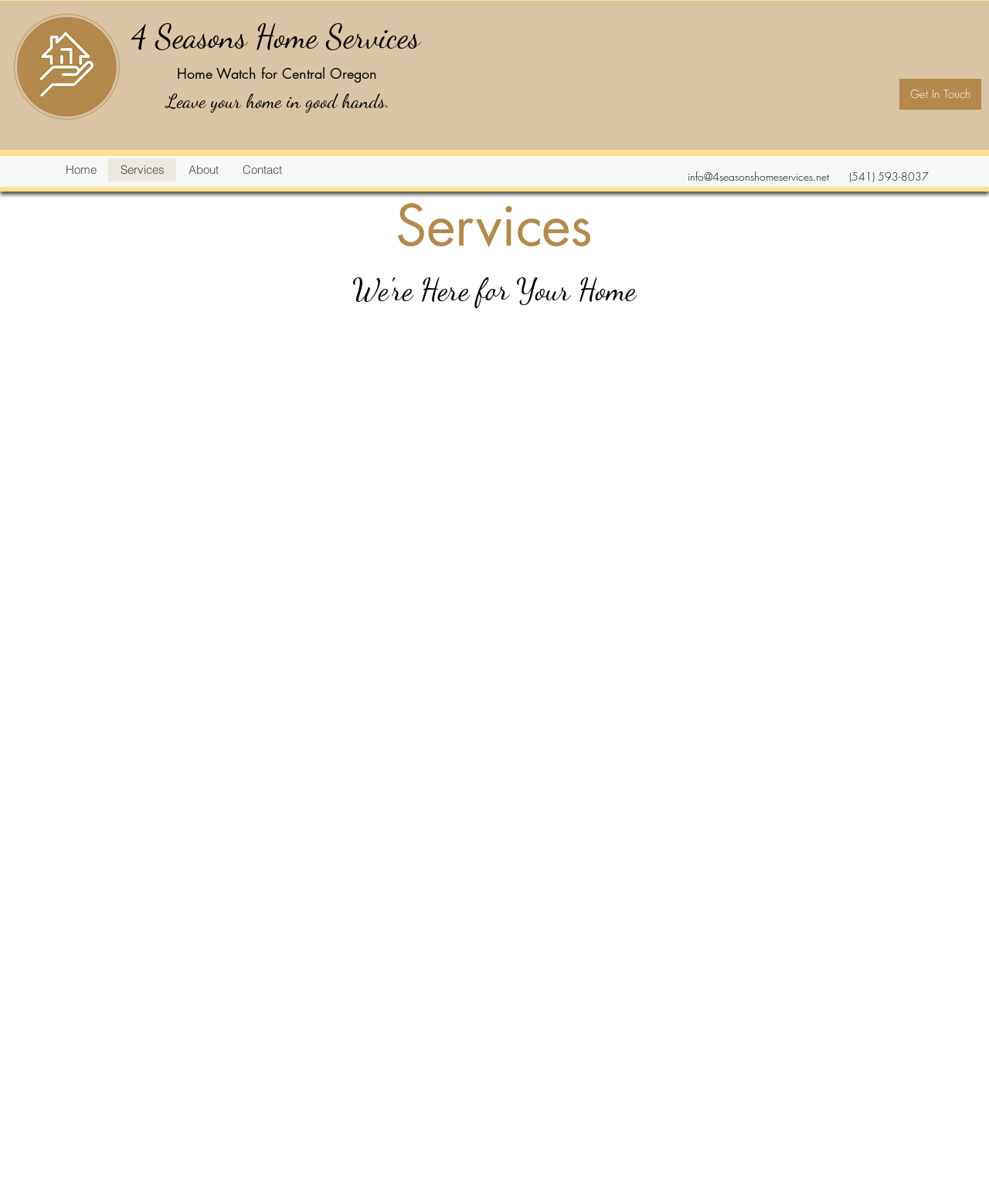Identify the bounding box of the HTML element described here: "4 Seasons Home Services". Provide the coordinates as four float numbers between 0 and 1: [left, top, right, bottom].

[0.133, 0.014, 0.424, 0.047]